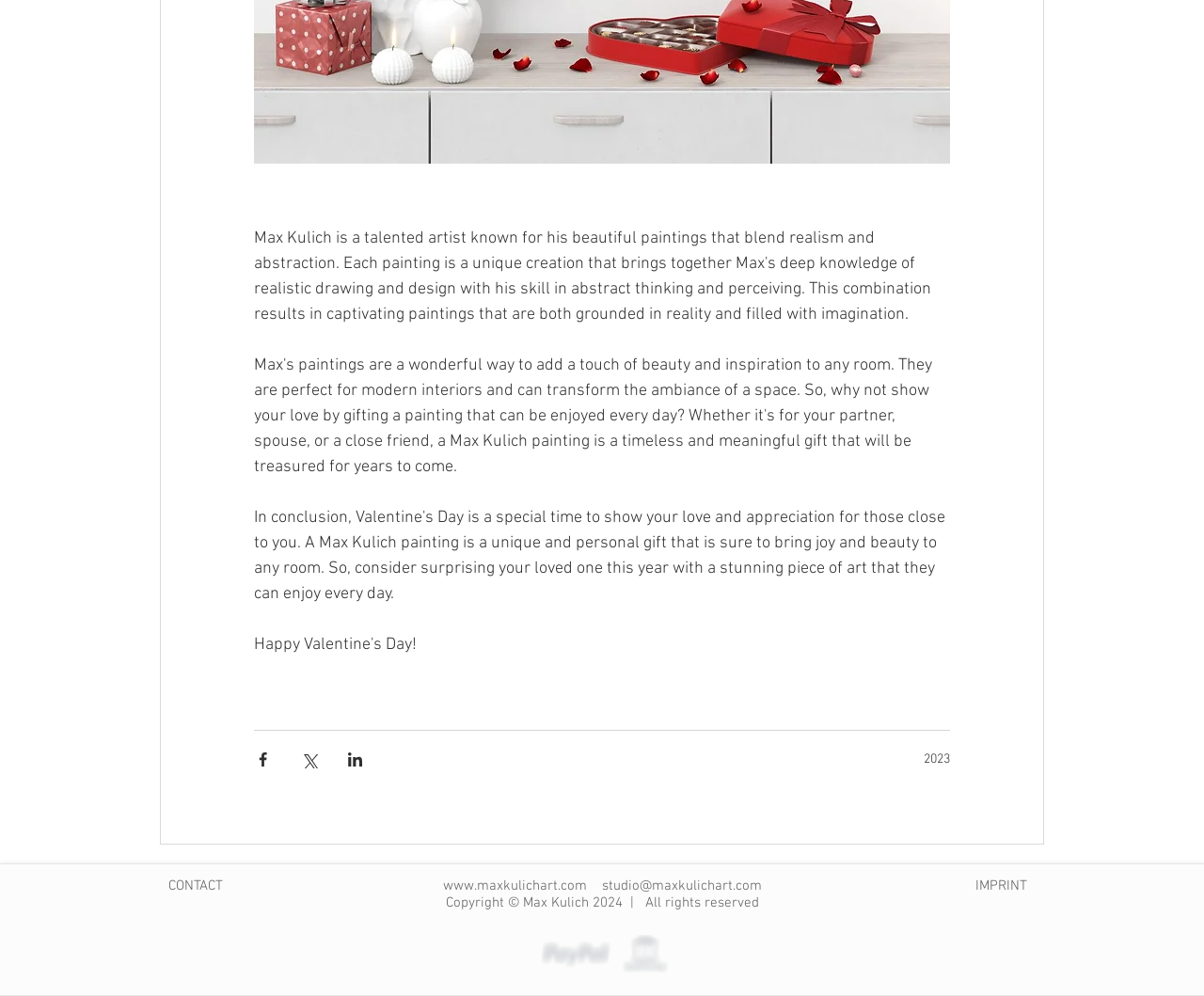How many images are displayed at the bottom of the page?
Please utilize the information in the image to give a detailed response to the question.

I counted the number of images at the bottom of the page, which are both labeled as 'PaymentOptions.png', so there are 2 images displayed at the bottom of the page.